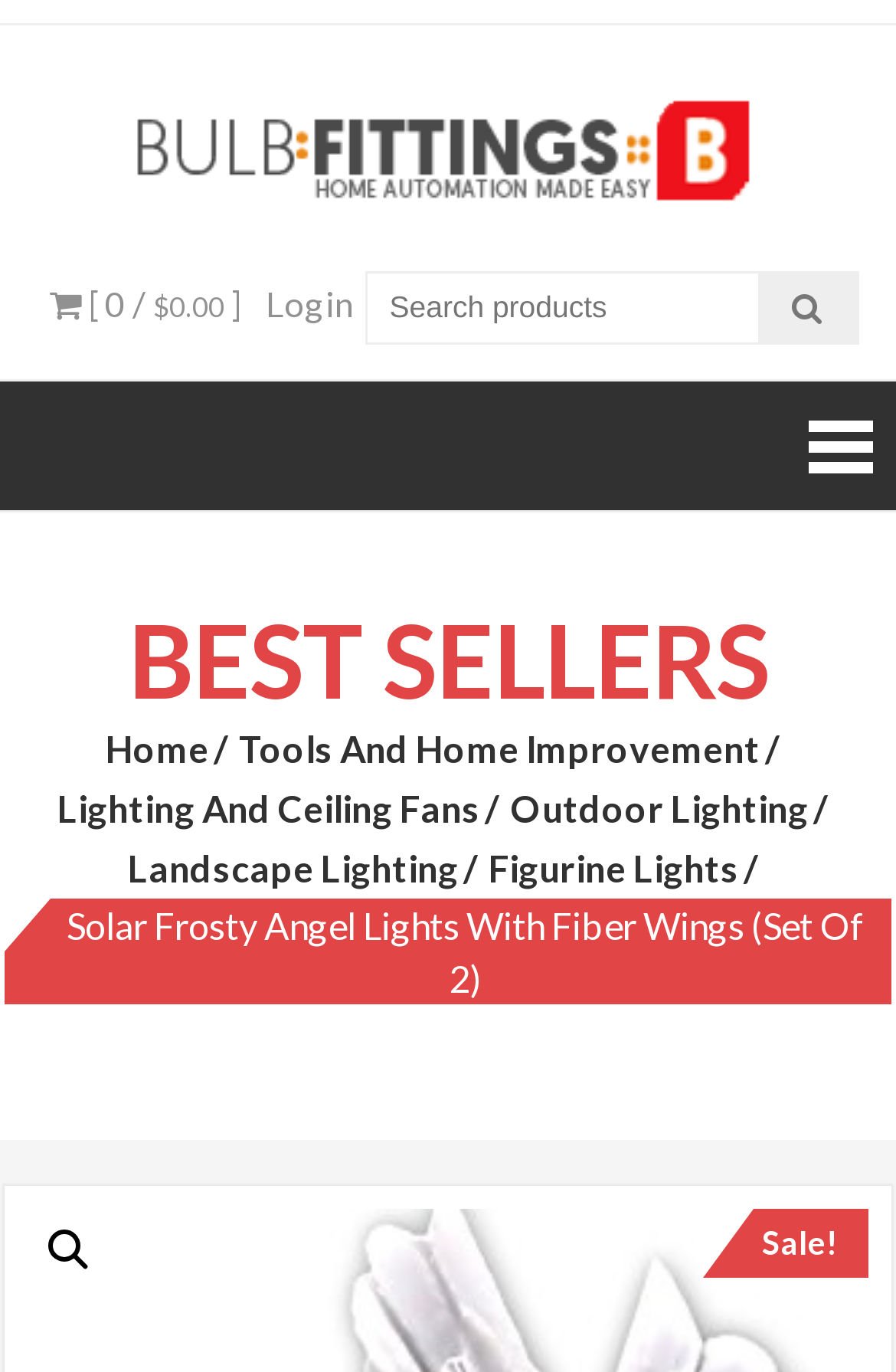Create a detailed narrative describing the layout and content of the webpage.

The webpage is about a product, specifically Solar Frosty Angel Lights with Fiber Wings (Set of 2), which is a type of outdoor lighting. At the top left, there is a link to "Bulbs & Fittings Ideas" accompanied by an image with the same name. Below this, there are three links: one to check the cart with a price of $0.00, a "Login" link, and a search bar with a placeholder text "Search products" and a search button.

On the right side of the search bar, there is a button with no text. Below the search bar, there is a heading "BEST SELLERS" in a prominent position. Underneath this heading, there are several links to different categories, including "Home", "Tools And Home Improvement", "Lighting And Ceiling Fans", "Outdoor Lighting", "Landscape Lighting", and "Figurine Lights". These links are arranged horizontally and take up most of the width of the page.

In the middle of the page, there is a large section dedicated to the product, with a title "Solar Frosty Angel Lights With Fiber Wings (Set Of 2)" and a "Sale!" label above it. There is also a small link with a magnifying glass icon on the top left of this section.